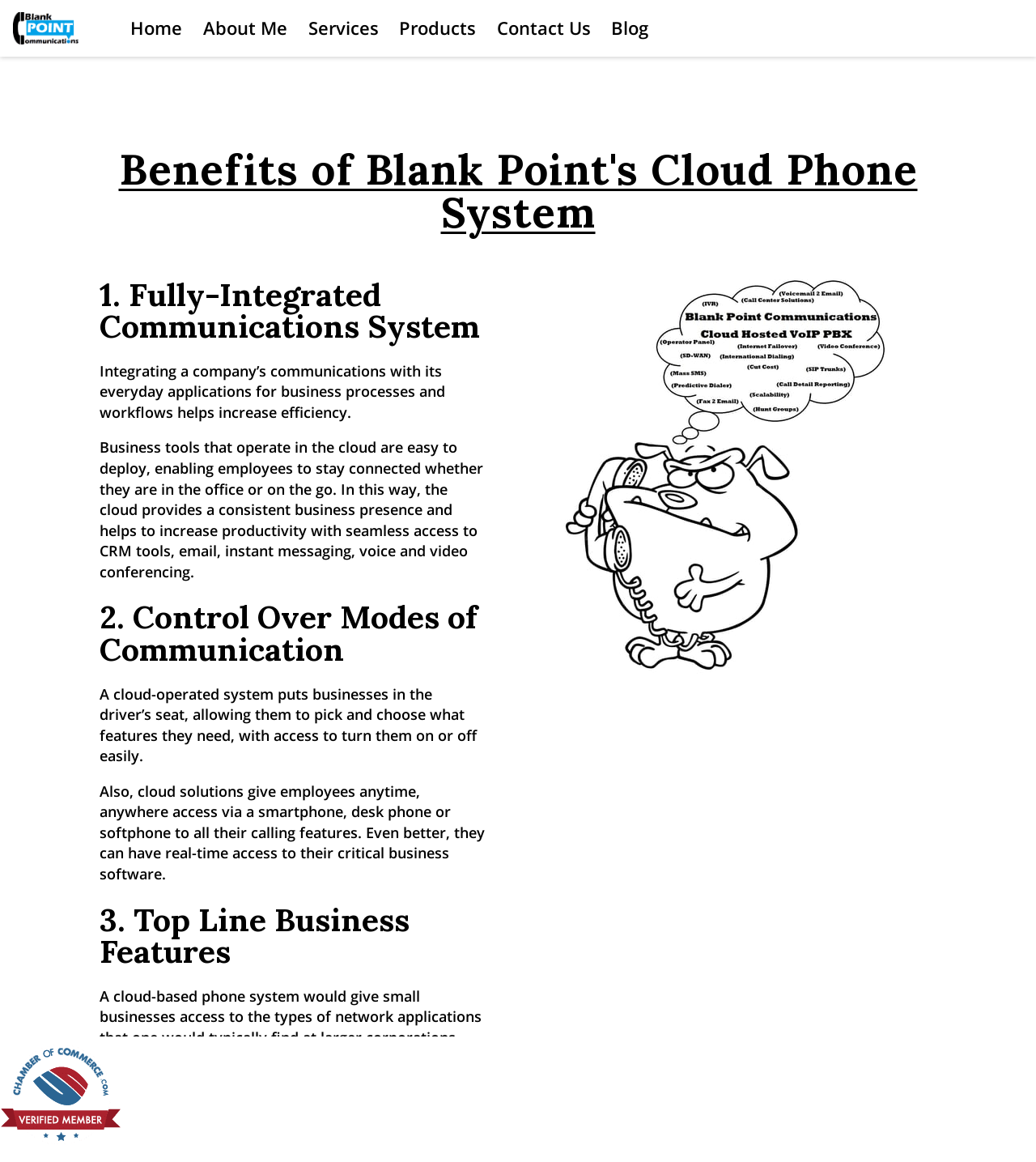Highlight the bounding box coordinates of the region I should click on to meet the following instruction: "learn about Blank Point Communications".

[0.012, 0.01, 0.076, 0.038]